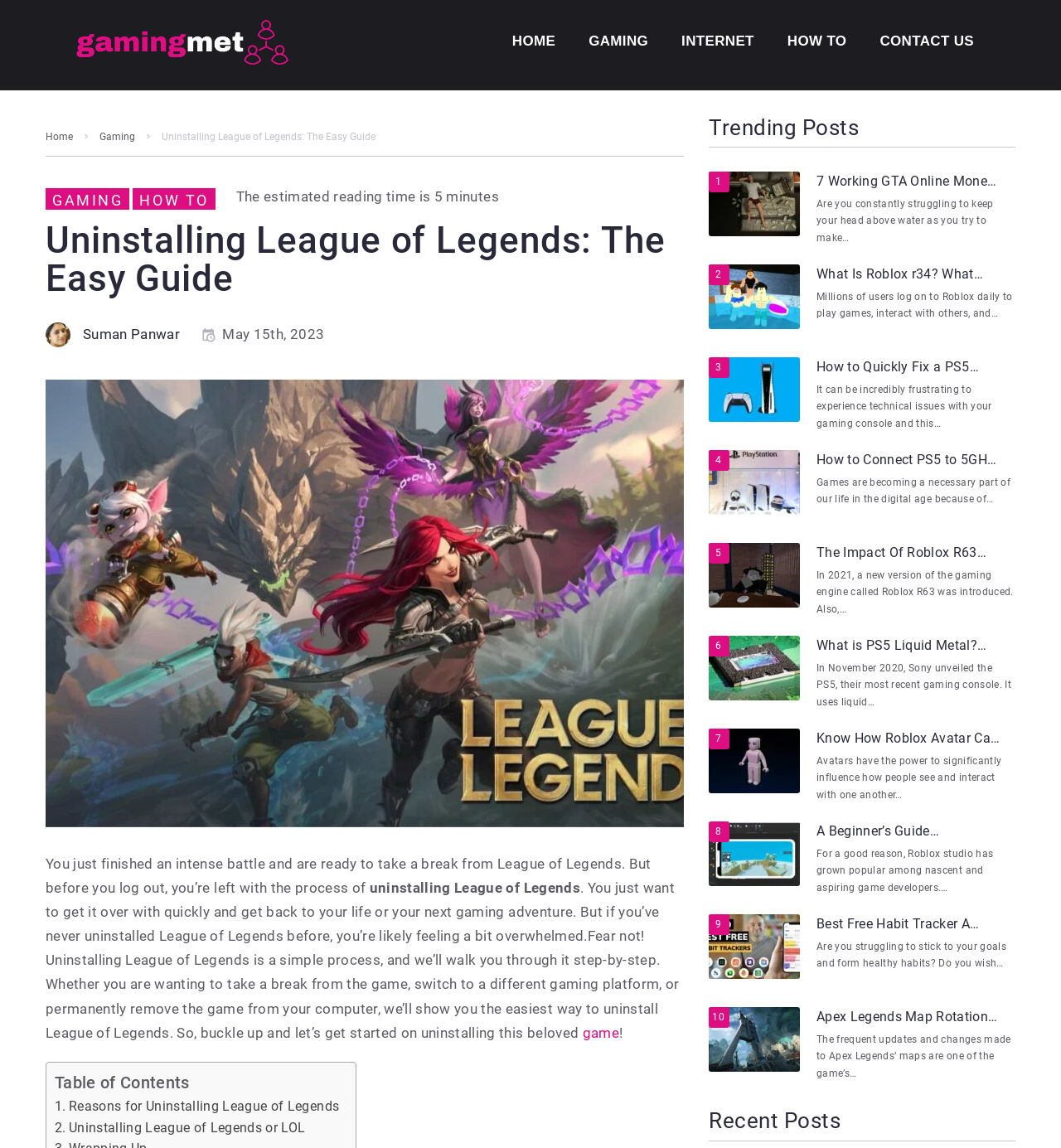Please provide a comprehensive answer to the question below using the information from the image: How many trending posts are listed on this webpage?

I found the answer by counting the number of figure elements that contain images and links to trending posts, located at the bottom of the webpage.